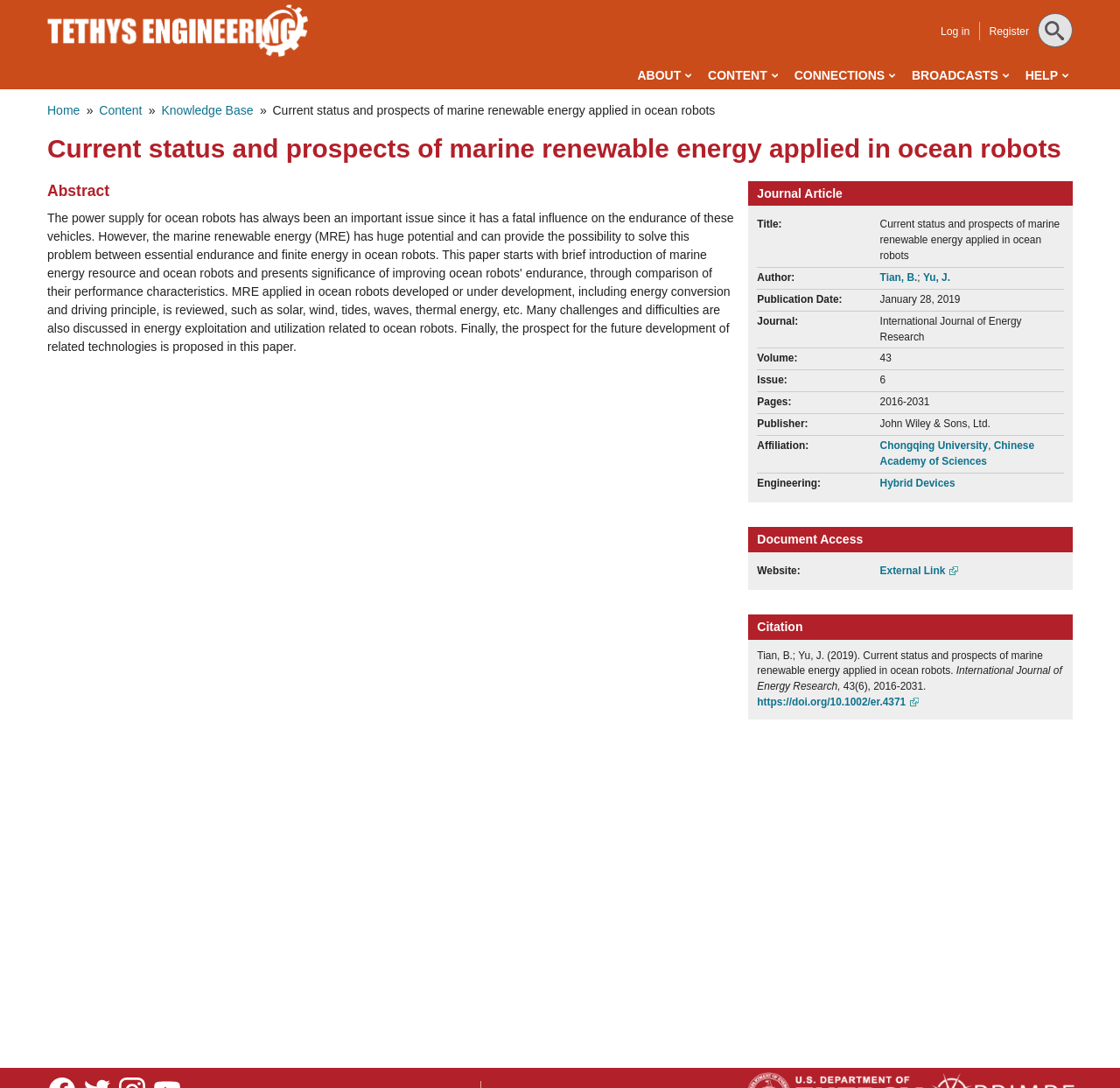What is the title of the journal article?
Use the screenshot to answer the question with a single word or phrase.

Current status and prospects of marine renewable energy applied in ocean robots